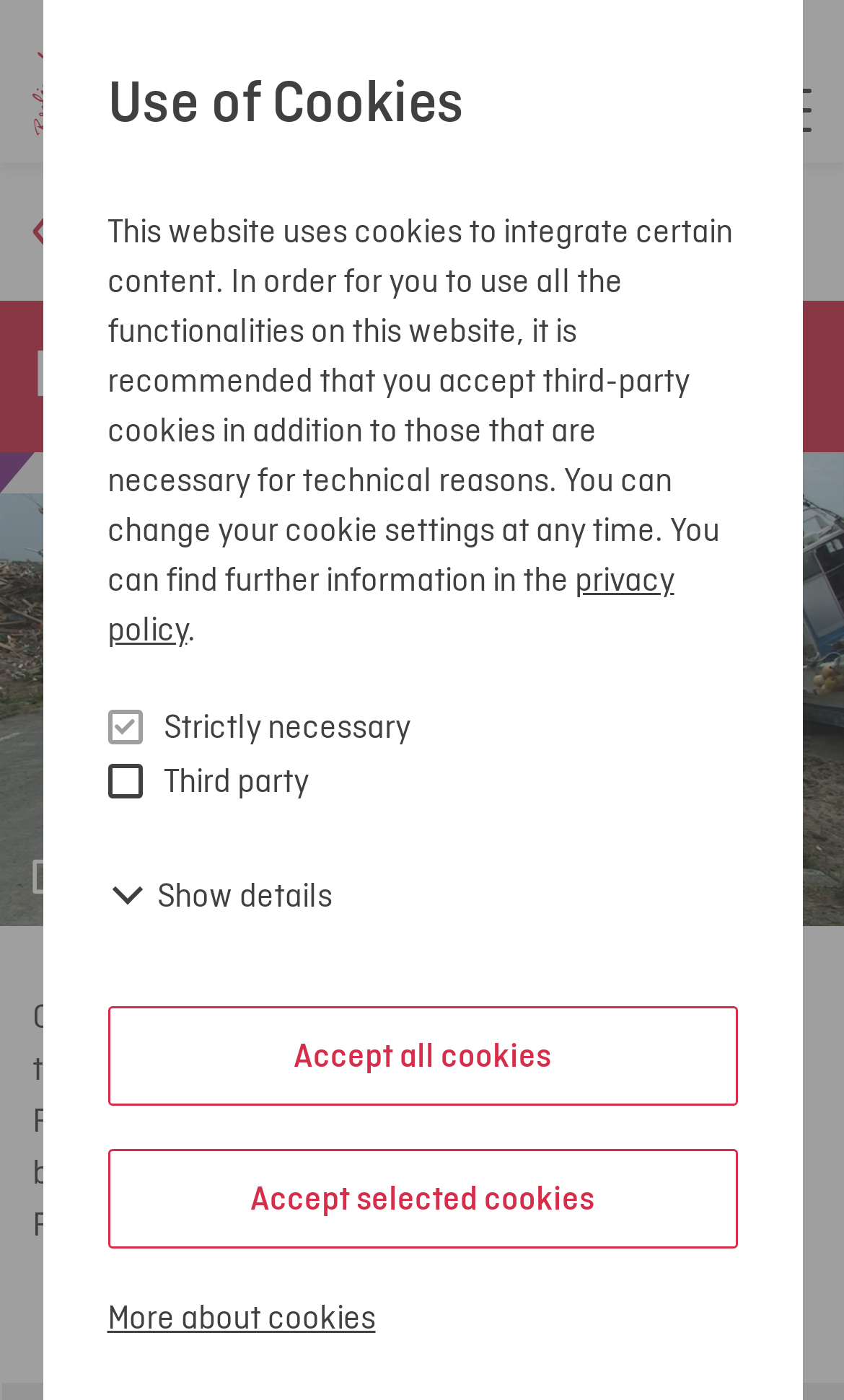What is the location of the Fukushima Daiichi atomic power station?
Answer the question with a single word or phrase, referring to the image.

Three kilometres away from Futaba